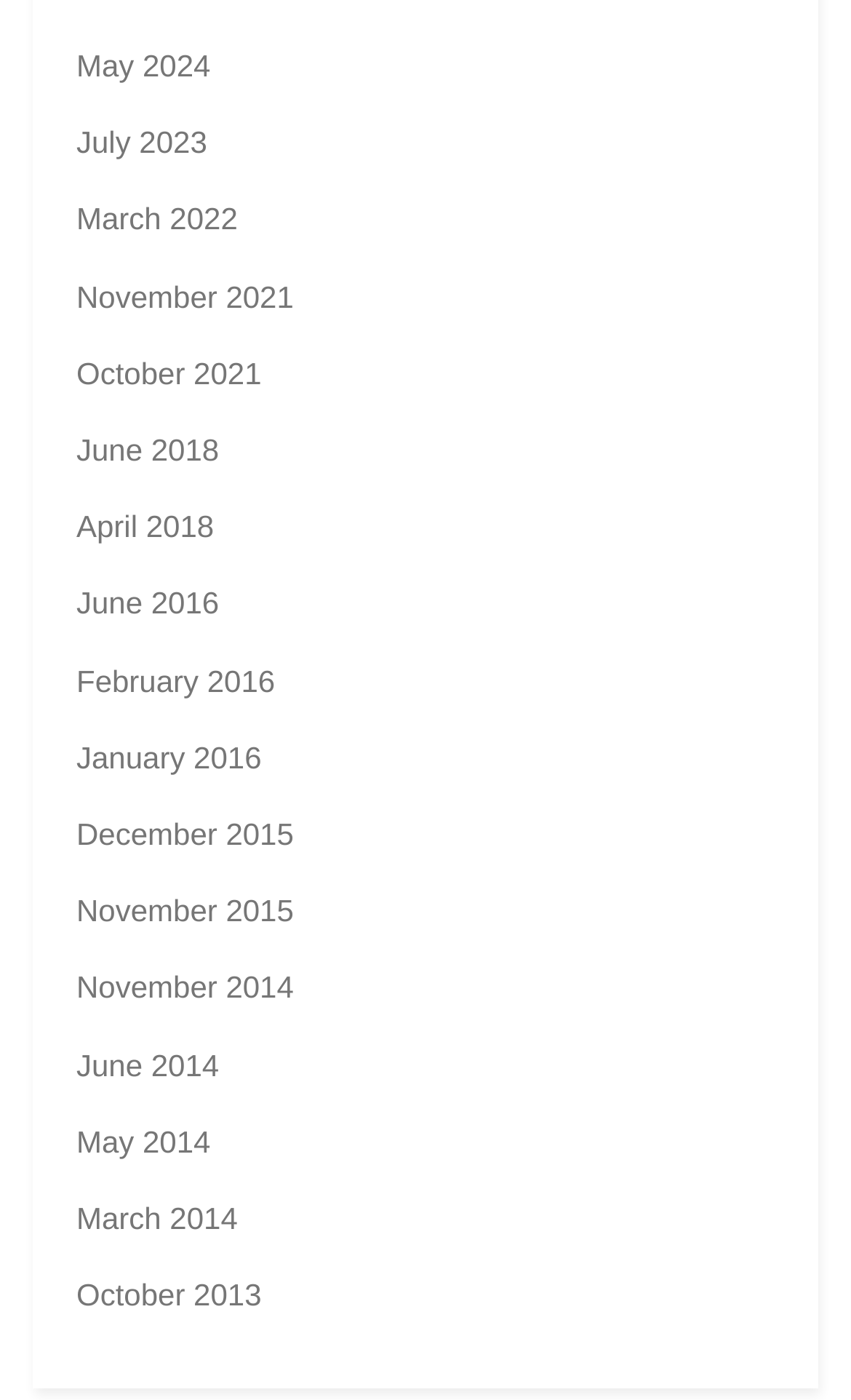Determine the bounding box coordinates of the clickable region to carry out the instruction: "view July 2023".

[0.09, 0.089, 0.243, 0.114]